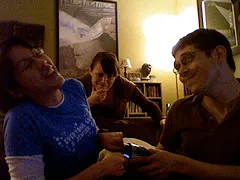Review the image closely and give a comprehensive answer to the question: How many friends are in the room?

The caption explicitly states that there are three friends in the room, each engaging in a humorous activity and displaying playful expressions.